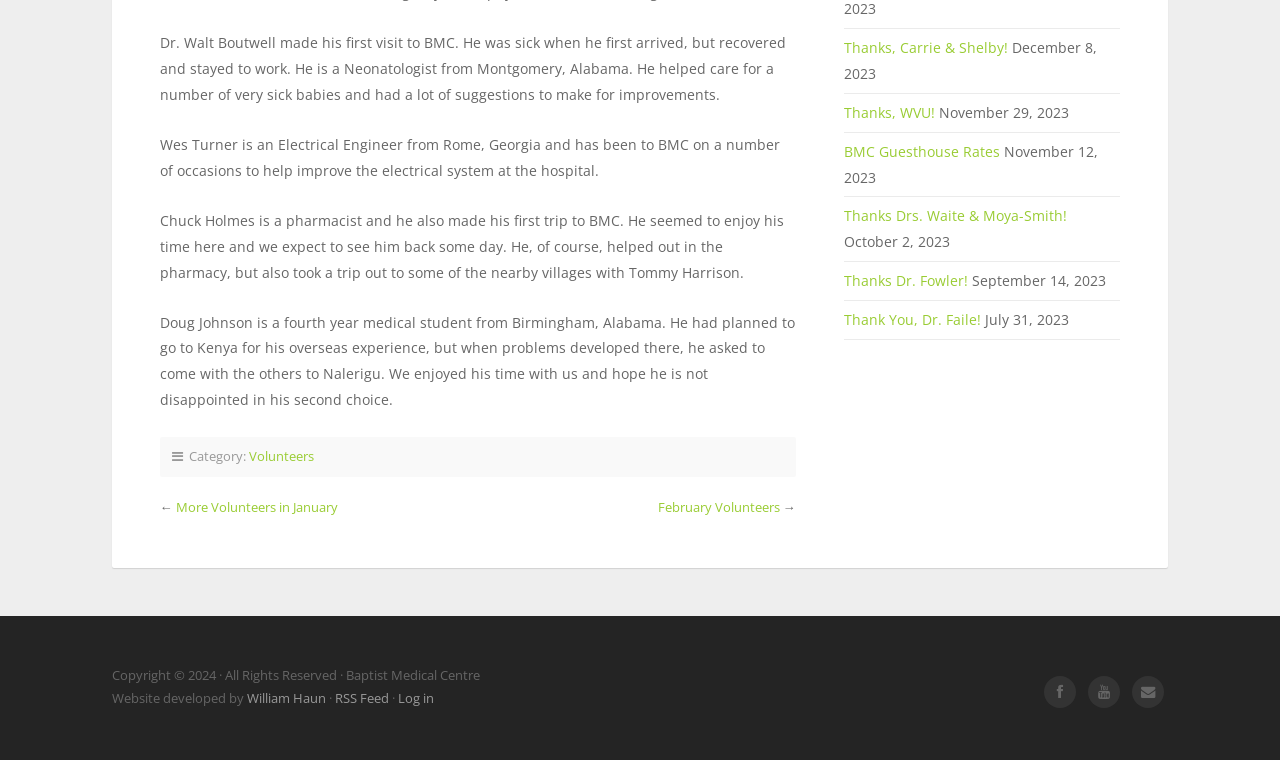Using the element description provided, determine the bounding box coordinates in the format (top-left x, top-left y, bottom-right x, bottom-right y). Ensure that all values are floating point numbers between 0 and 1. Element description: Log in

[0.311, 0.907, 0.339, 0.93]